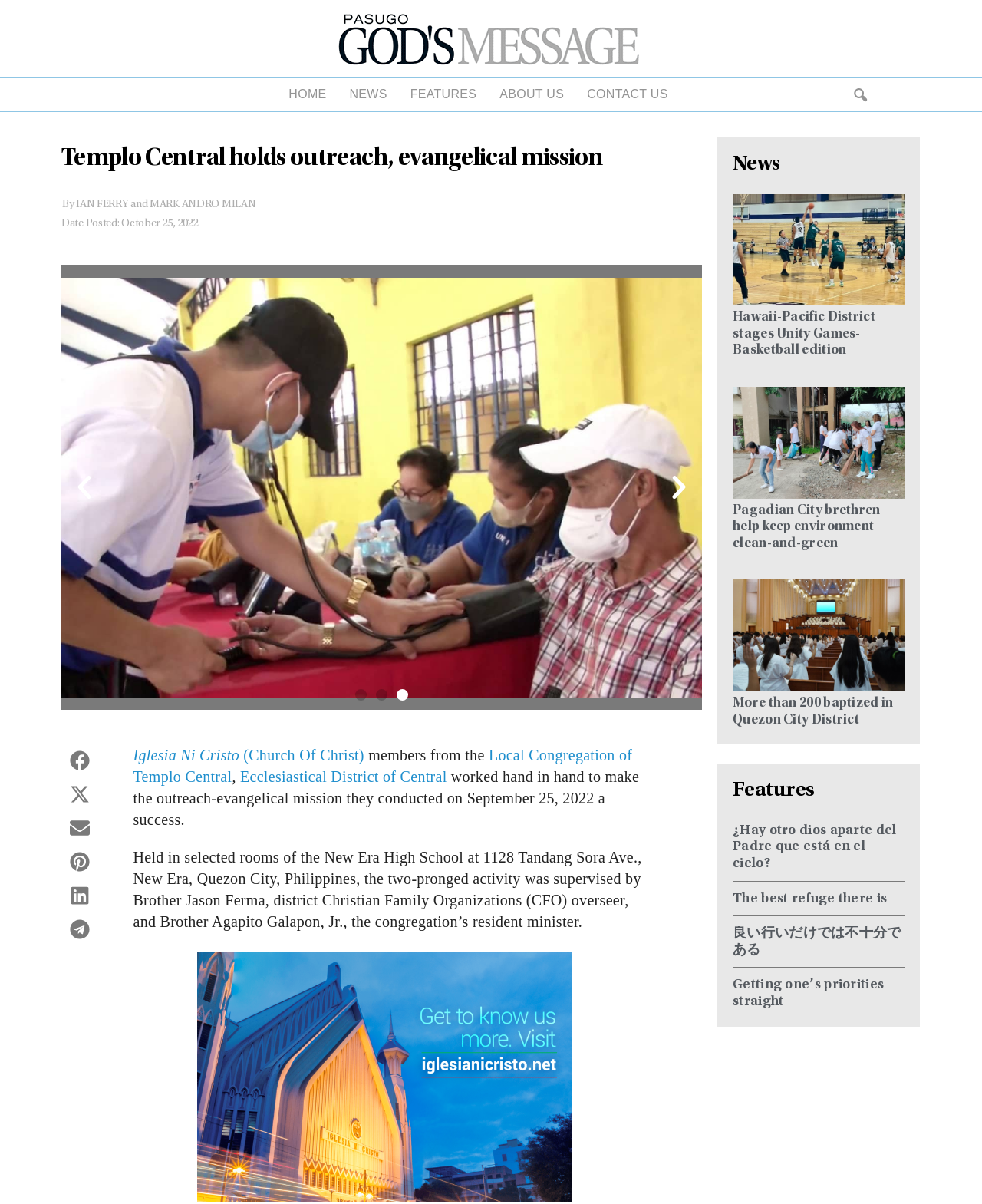Determine the bounding box coordinates of the clickable element to complete this instruction: "Share on facebook". Provide the coordinates in the format of four float numbers between 0 and 1, [left, top, right, bottom].

[0.046, 0.621, 0.116, 0.643]